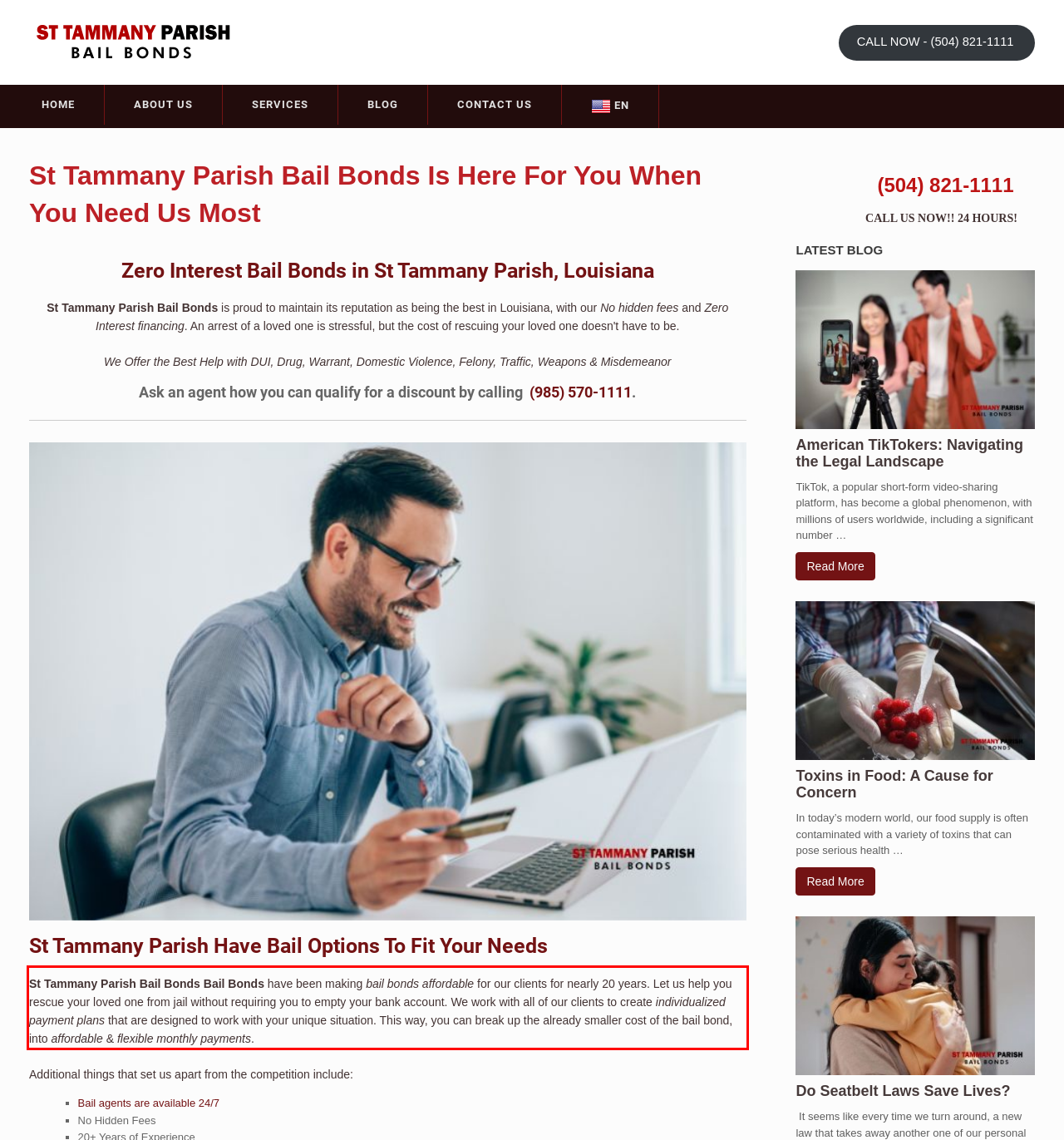Analyze the red bounding box in the provided webpage screenshot and generate the text content contained within.

St Tammany Parish Bail Bonds Bail Bonds have been making bail bonds affordable for our clients for nearly 20 years. Let us help you rescue your loved one from jail without requiring you to empty your bank account. We work with all of our clients to create individualized payment plans that are designed to work with your unique situation. This way, you can break up the already smaller cost of the bail bond, into affordable & flexible monthly payments.